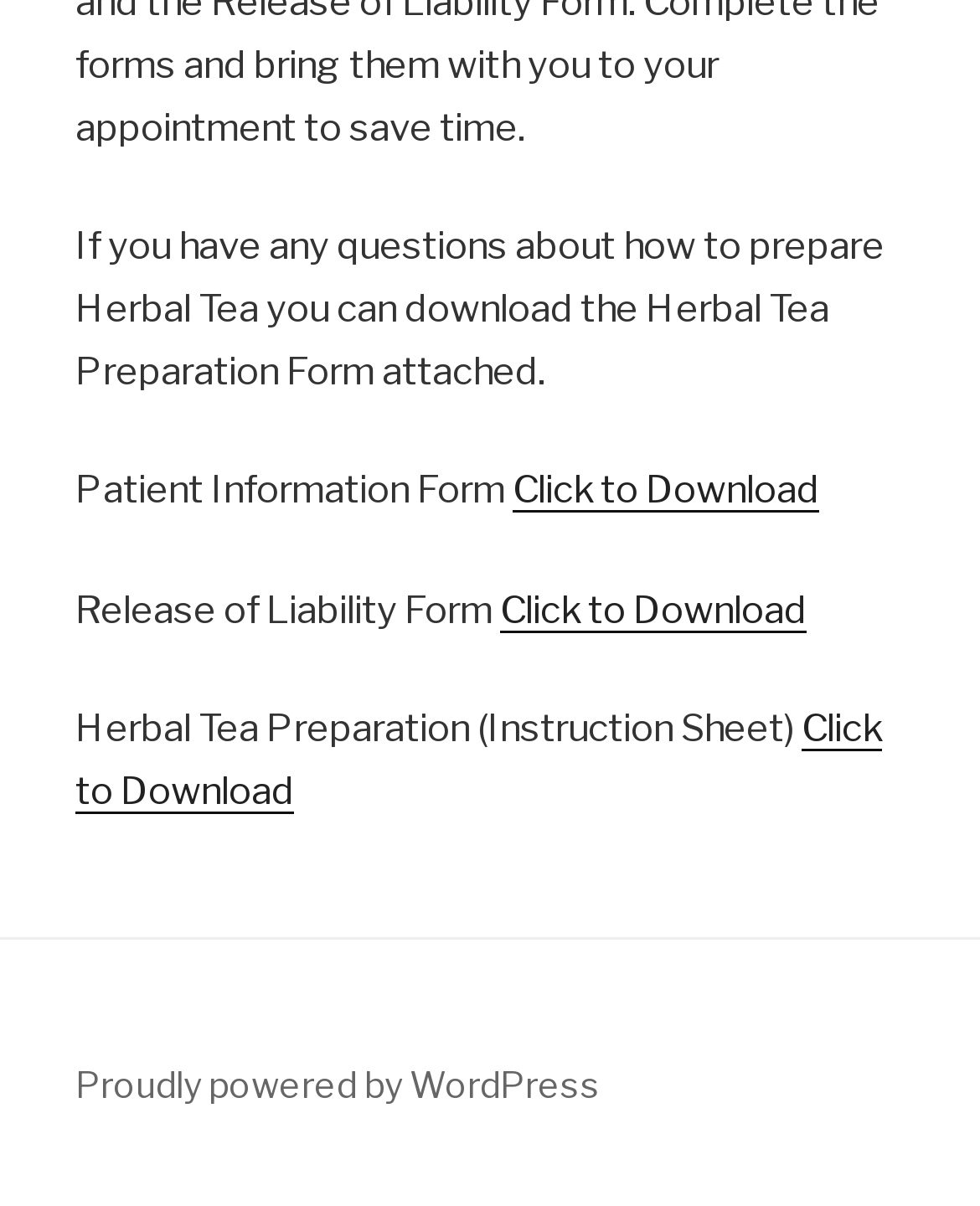Please determine the bounding box coordinates for the UI element described as: "Proudly powered by WordPress".

[0.077, 0.881, 0.613, 0.916]